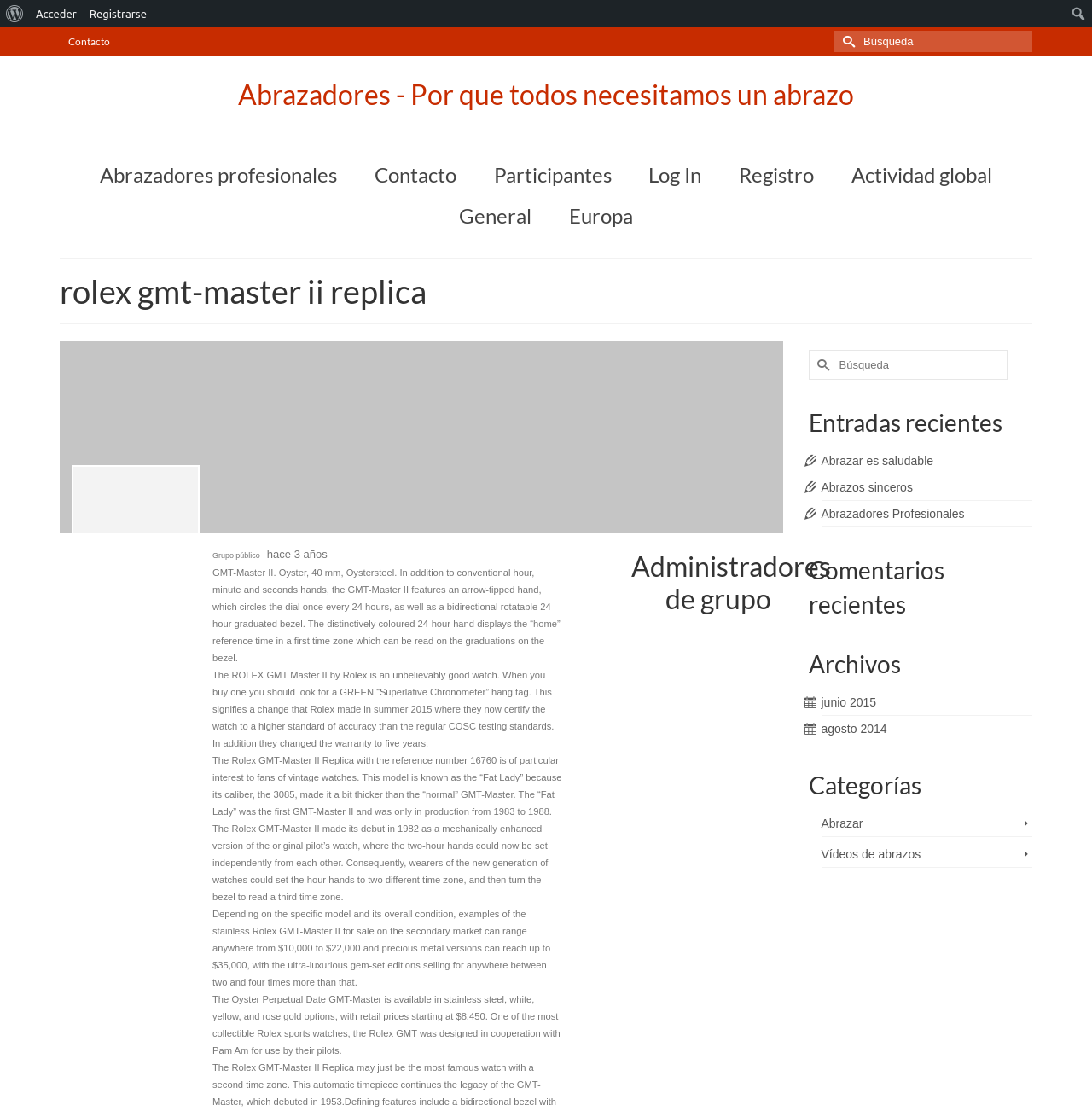Given the element description: "Abrazadores Profesionales", predict the bounding box coordinates of this UI element. The coordinates must be four float numbers between 0 and 1, given as [left, top, right, bottom].

[0.752, 0.456, 0.883, 0.469]